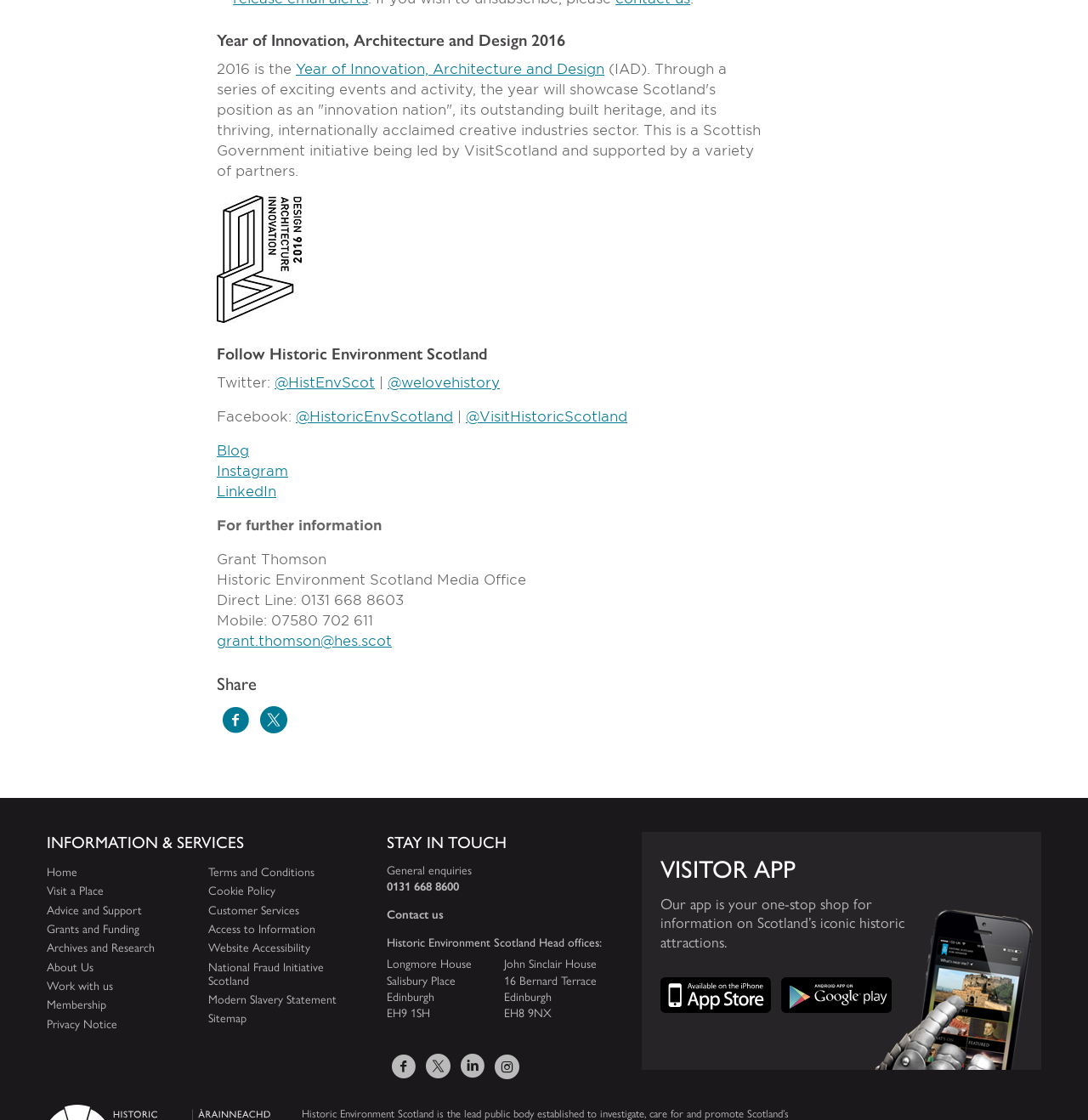Indicate the bounding box coordinates of the element that needs to be clicked to satisfy the following instruction: "Share on Facebook". The coordinates should be four float numbers between 0 and 1, i.e., [left, top, right, bottom].

[0.199, 0.637, 0.234, 0.655]